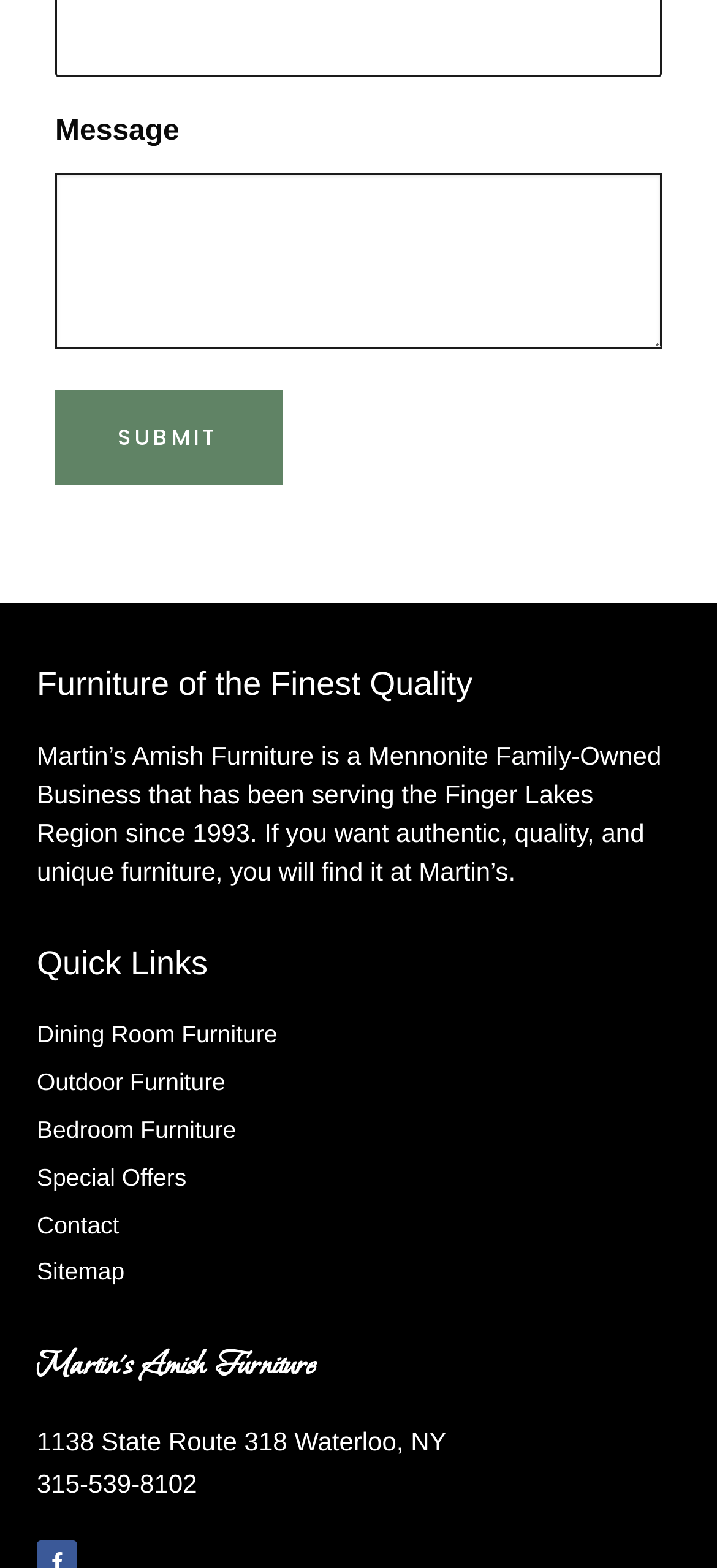What is the address of the business?
Answer the question with a detailed explanation, including all necessary information.

The address of the business can be found in the static text element below the business name, which reads '1138 State Route 318 Waterloo, NY'.